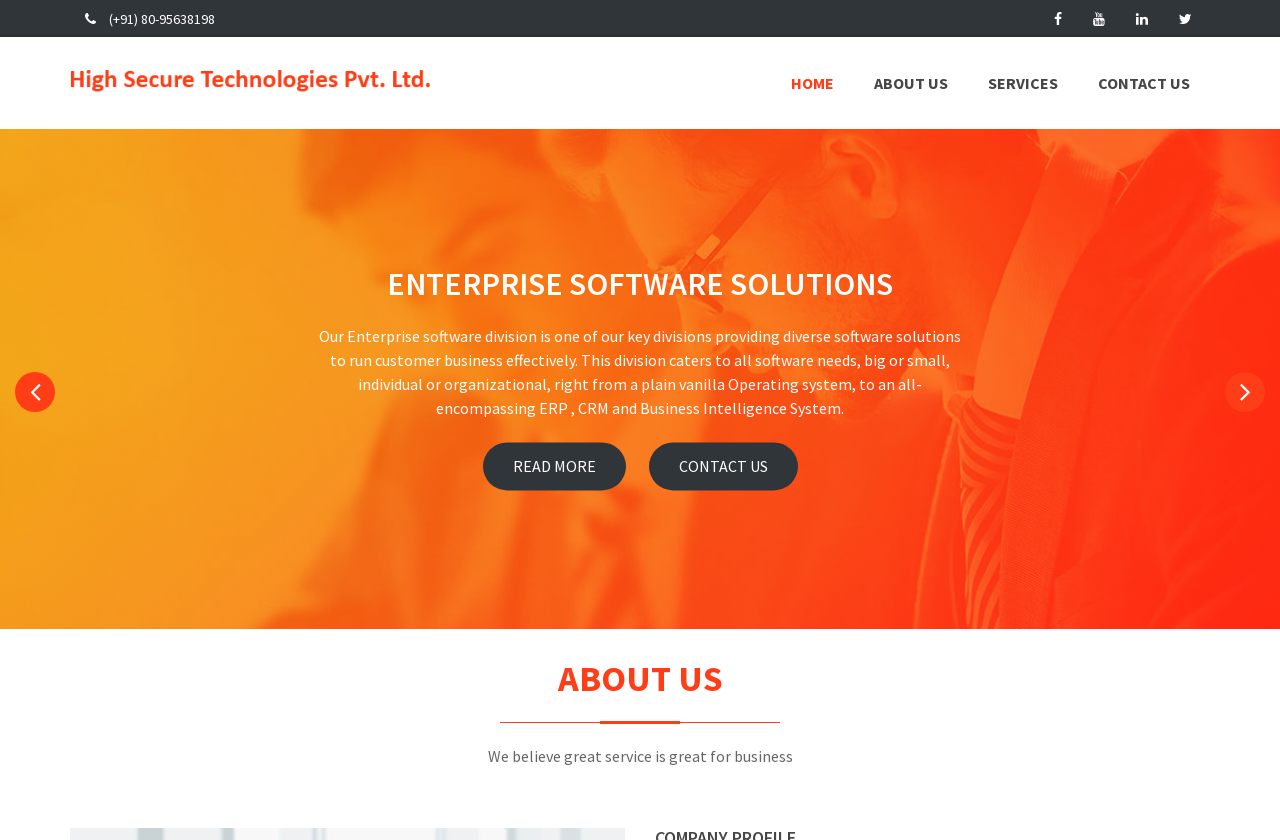How many social media links are there?
Provide a detailed answer to the question using information from the image.

I counted the number of social media links by looking at the top section of the webpage, where I saw four link elements with icons '', '', '', and ''.